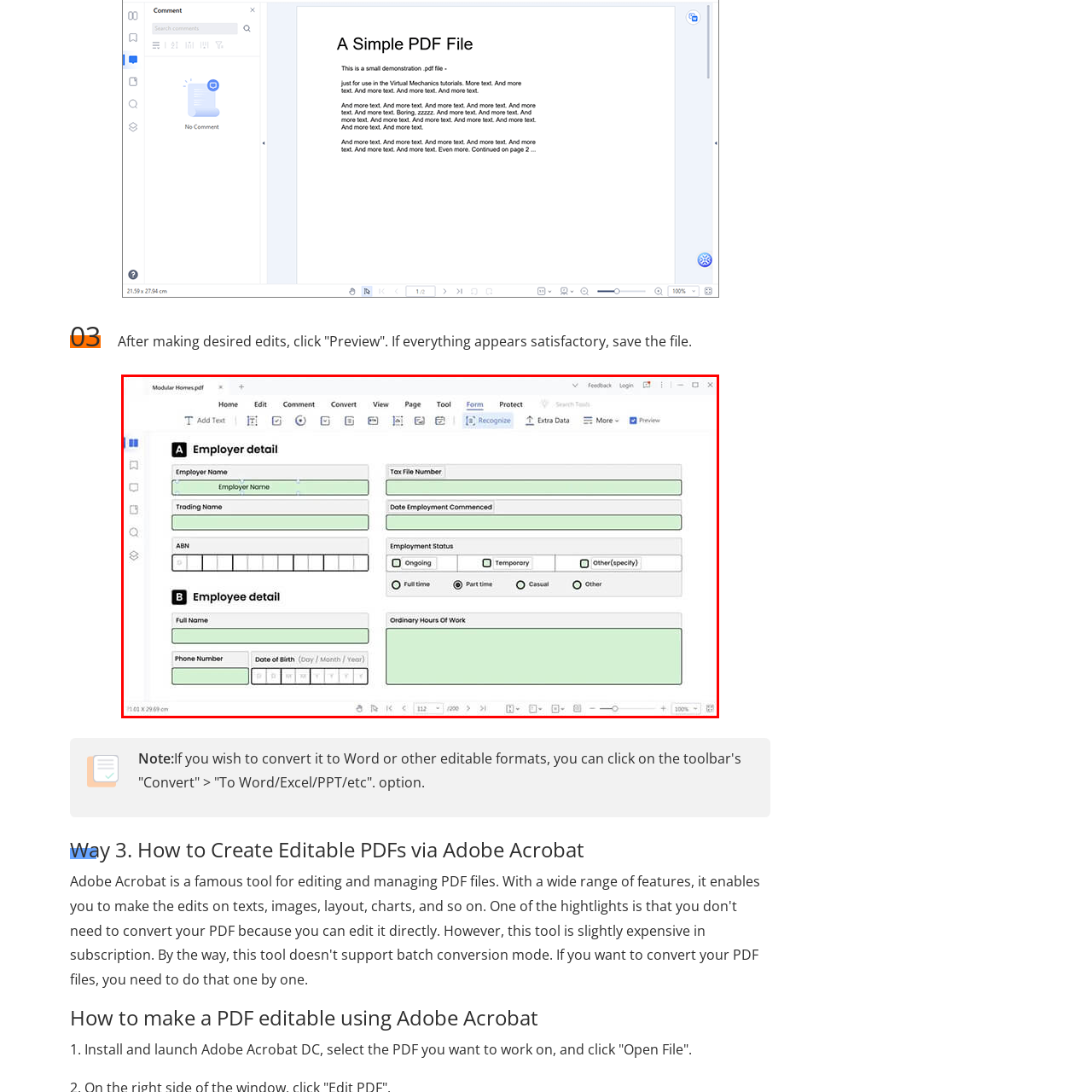Explain in detail what is happening in the red-marked area of the image.

The image depicts a digital form titled "Modular Homes.pdf," designed to collect employer and employee details. The form is divided into two main sections: **A. Employer detail** and **B. Employee detail**.

In the **Employer detail** section, fields include "Employer Name," "Tax File Number," "Date Employment Commenced," "Employment Status," and "ABN." Each field is clearly labeled, allowing users to input necessary information. The Employment Status section features radio buttons for options like "Ongoing," "Temporary," and "Part time," among others.

The **Employee detail** section mirrors the structure of the employer section with fields for "Full Name," "Phone Number," and "Date of Birth," allowing inputs for day, month, and year. There is also a section labeled "Ordinary Hours Of Work" for additional details.

The interface is user-friendly, with clear prompts and spaces for user input, supporting efficient data entry. The layout is clean, with green-highlighted fields indicating areas for user interaction, enhancing visibility and guidance for completion. In the context of using this form digitally, after making the desired edits, users are prompted to click "Preview" to review before saving the completed document.